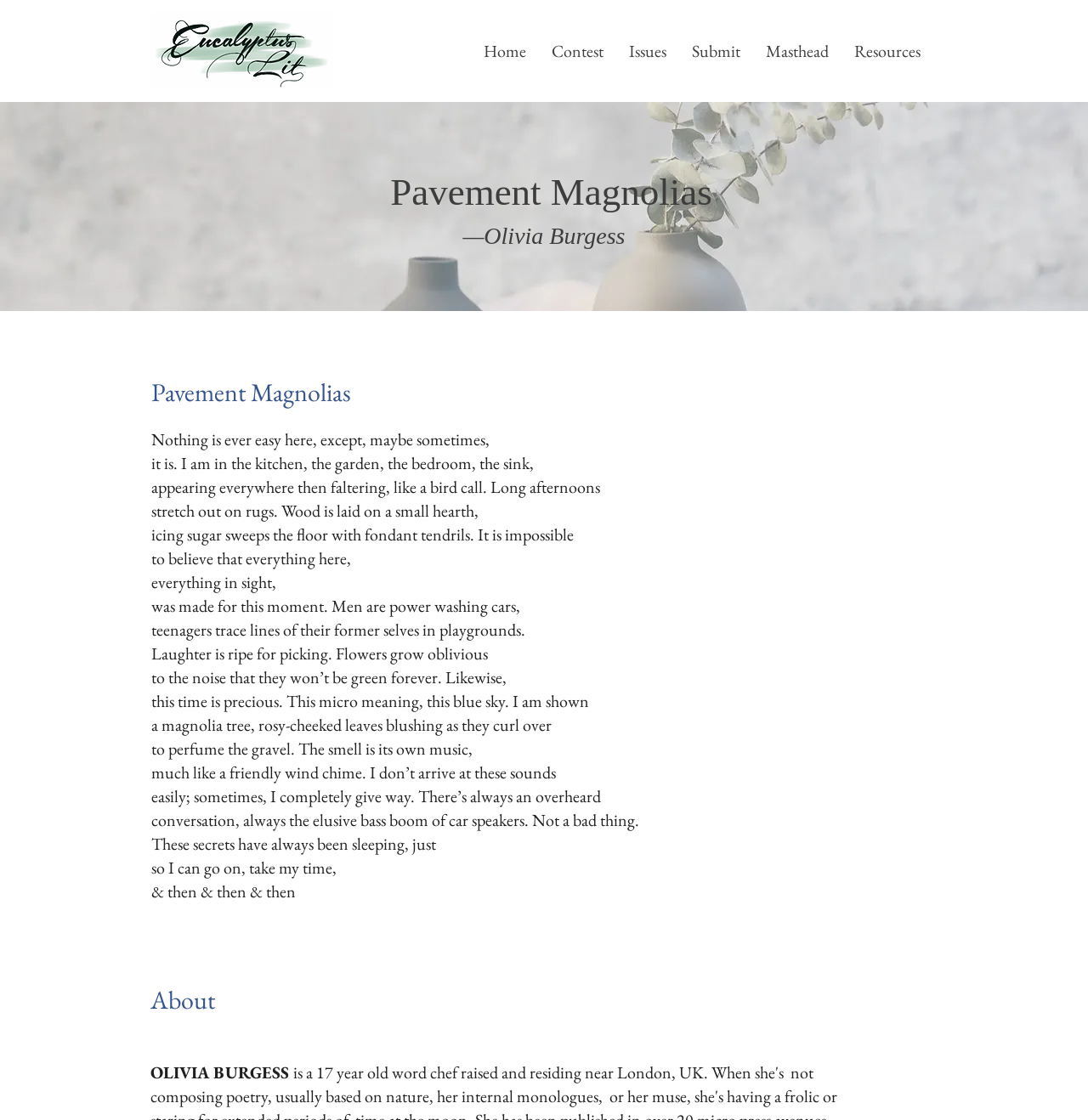Kindly respond to the following question with a single word or a brief phrase: 
What is the main subject of the poem?

The author's life